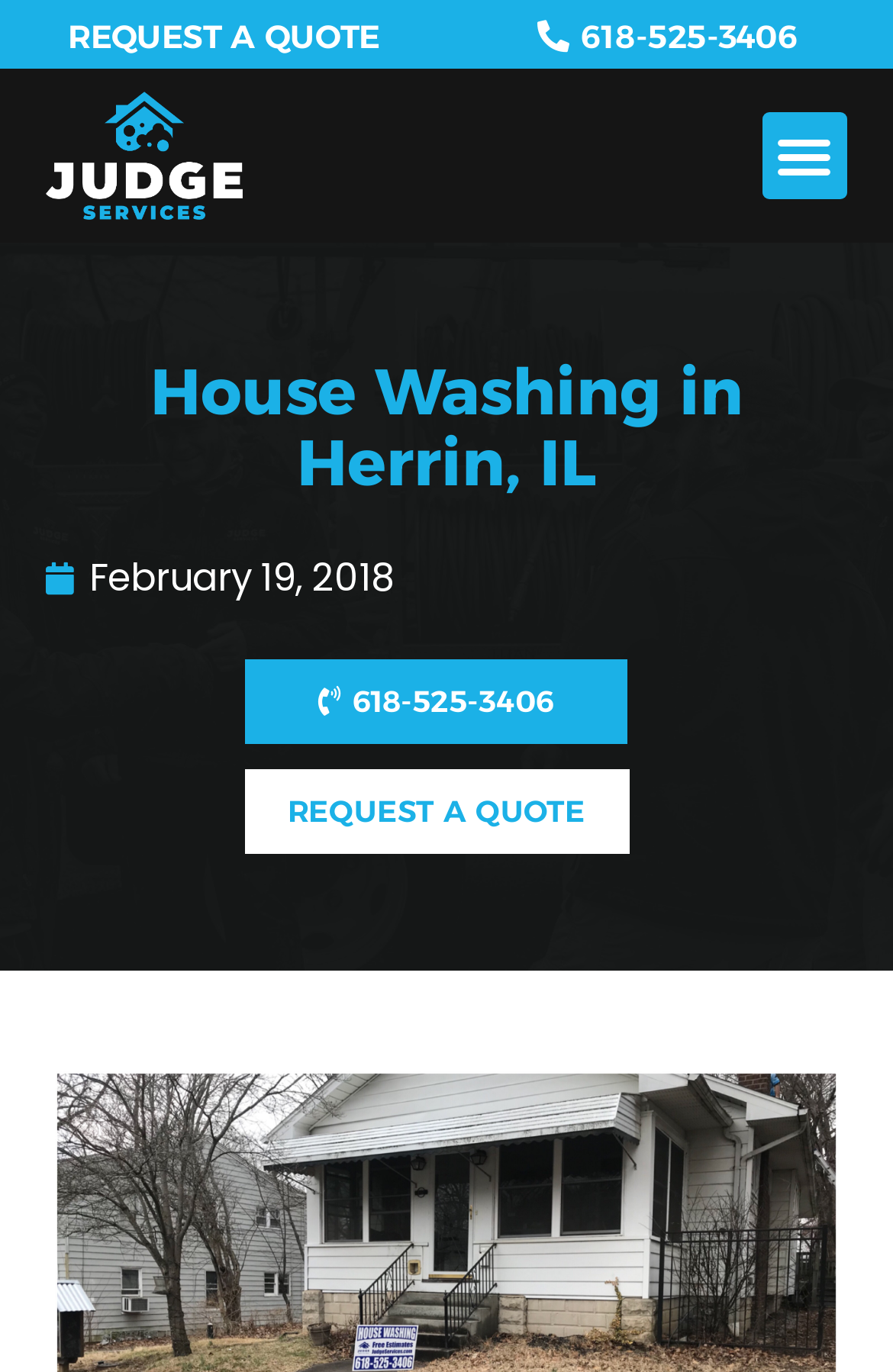Use a single word or phrase to answer the following:
What is the logo of Judge Services?

Judge logo